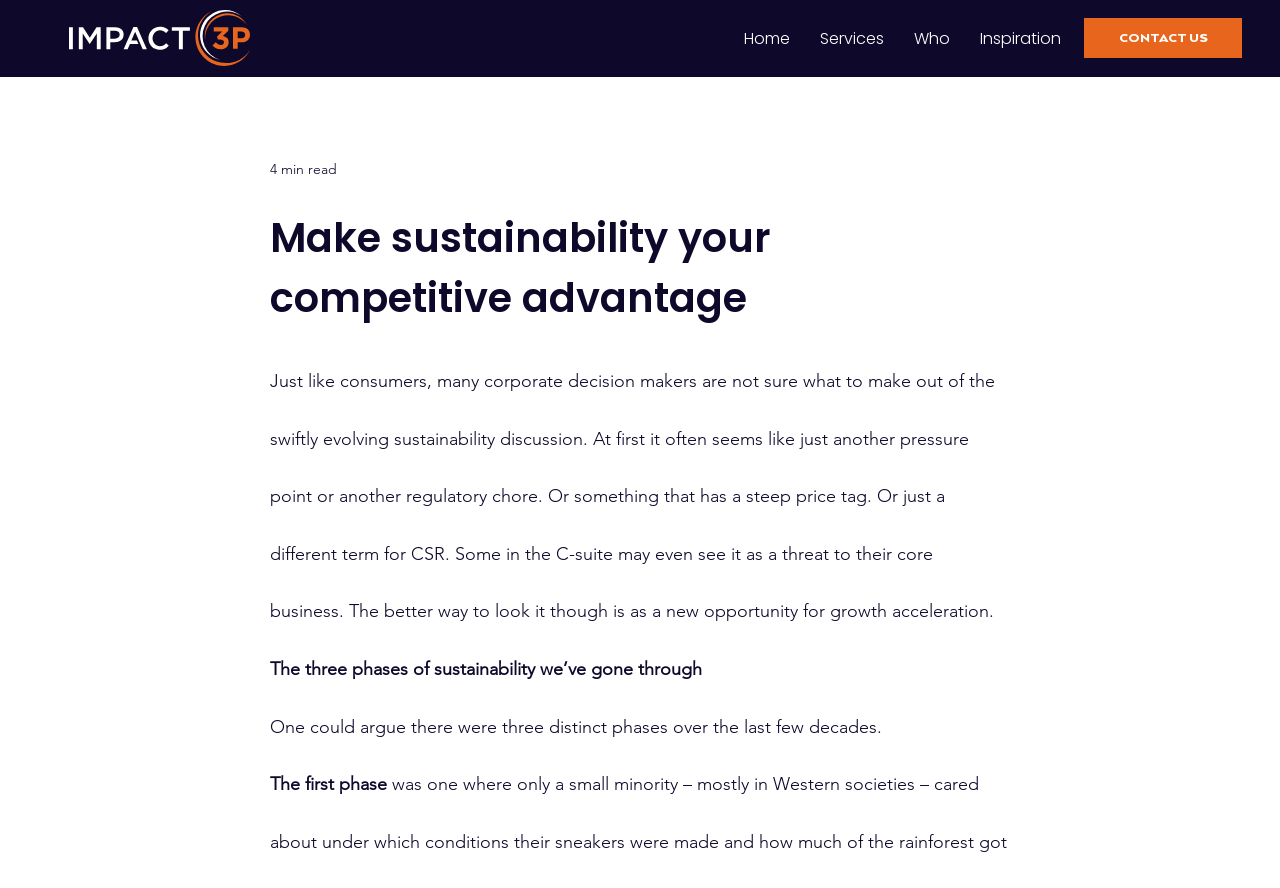How many phases of sustainability are discussed in the article?
Look at the screenshot and provide an in-depth answer.

The article mentions that there were three distinct phases of sustainability over the last few decades, which are discussed in the article.